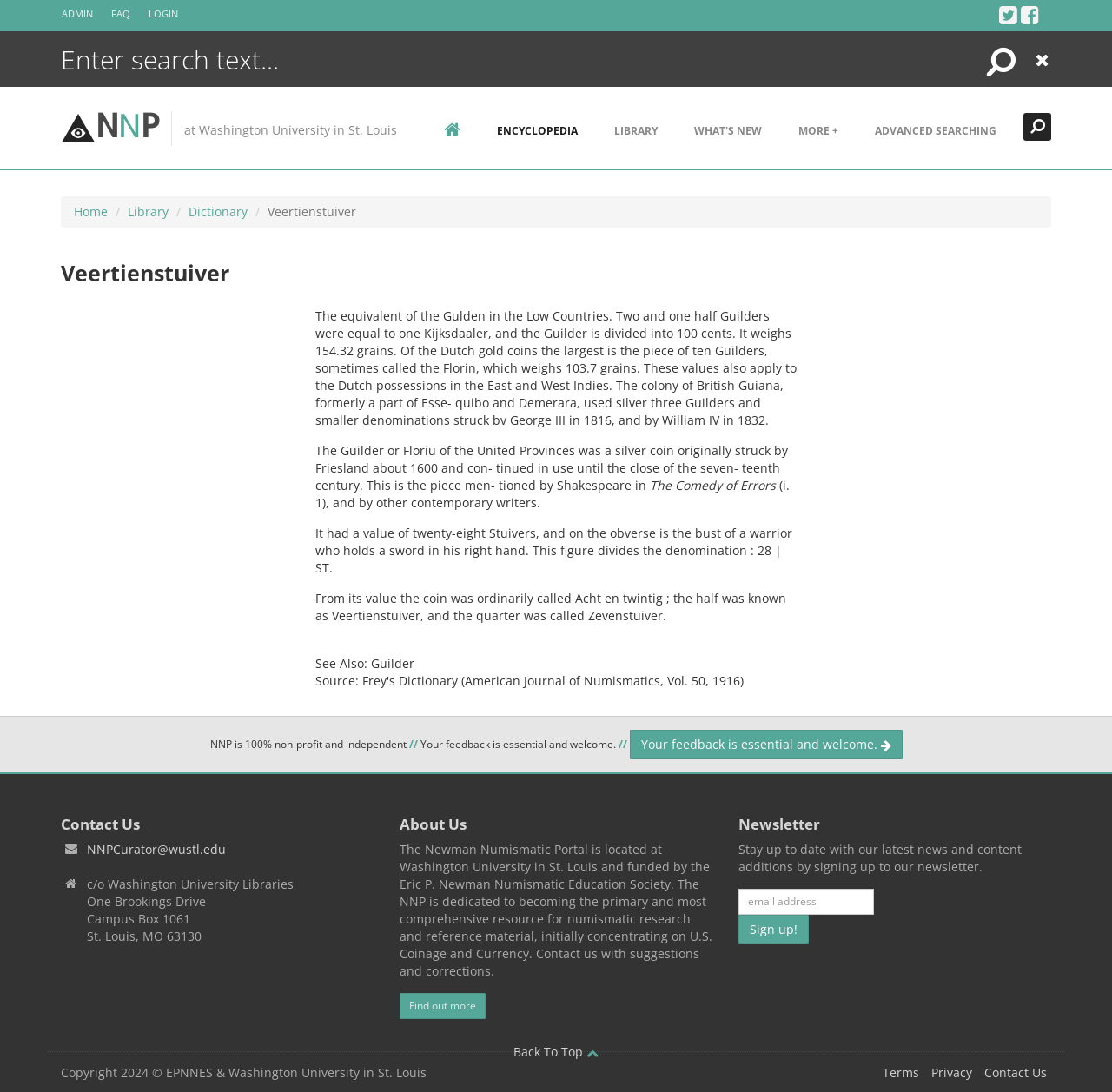Ascertain the bounding box coordinates for the UI element detailed here: "What's New". The coordinates should be provided as [left, top, right, bottom] with each value being a float between 0 and 1.

[0.608, 0.095, 0.702, 0.143]